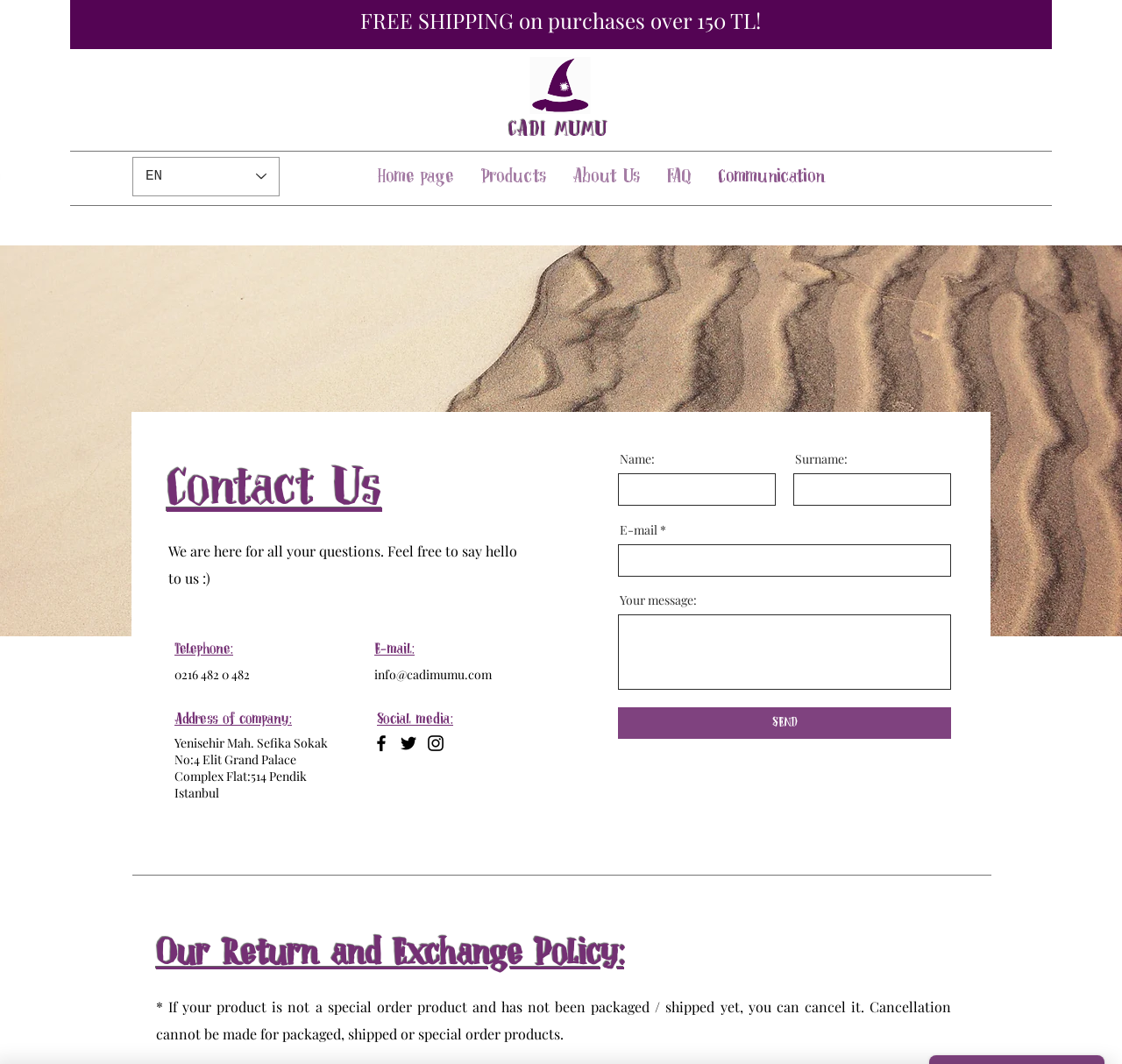What is the company's address?
Kindly answer the question with as much detail as you can.

I found the address by looking at the 'Contact Us' section, where it is listed under the 'Address of company:' heading.